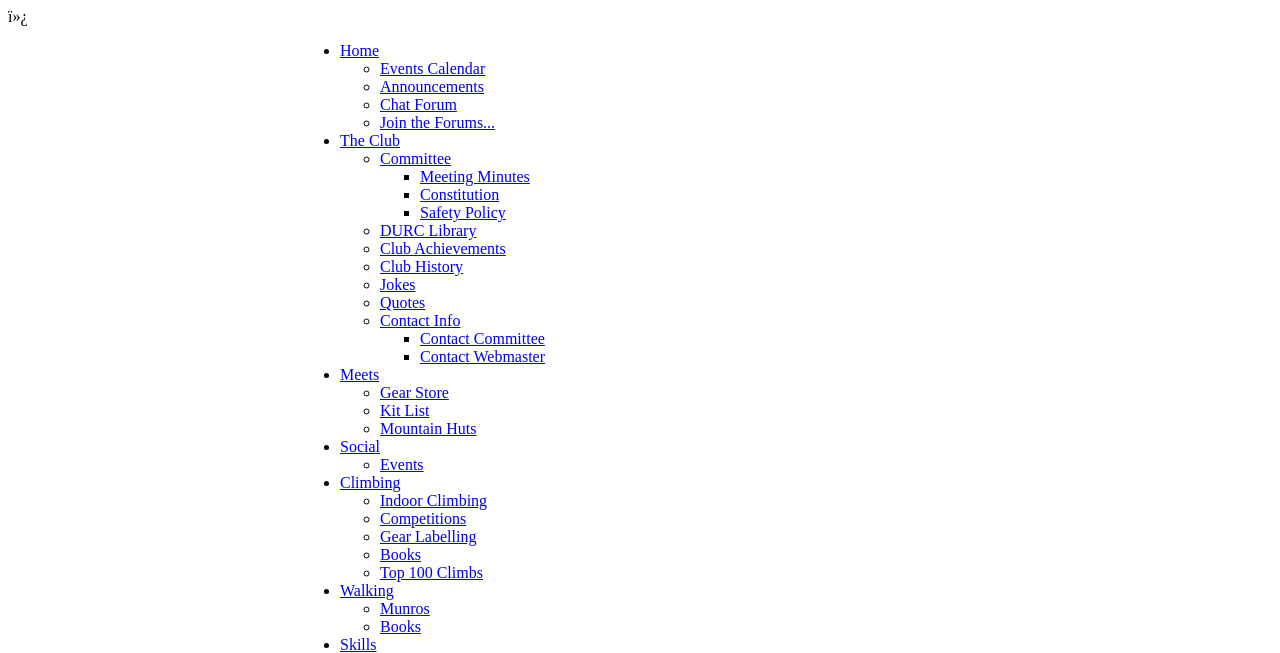What is the 'Safety Policy' link related to?
Analyze the image and provide a thorough answer to the question.

The 'Safety Policy' link is located under the 'The Club' category, implying that it contains information about the club's safety guidelines or protocols. This link is likely related to the club's safety policies and procedures.